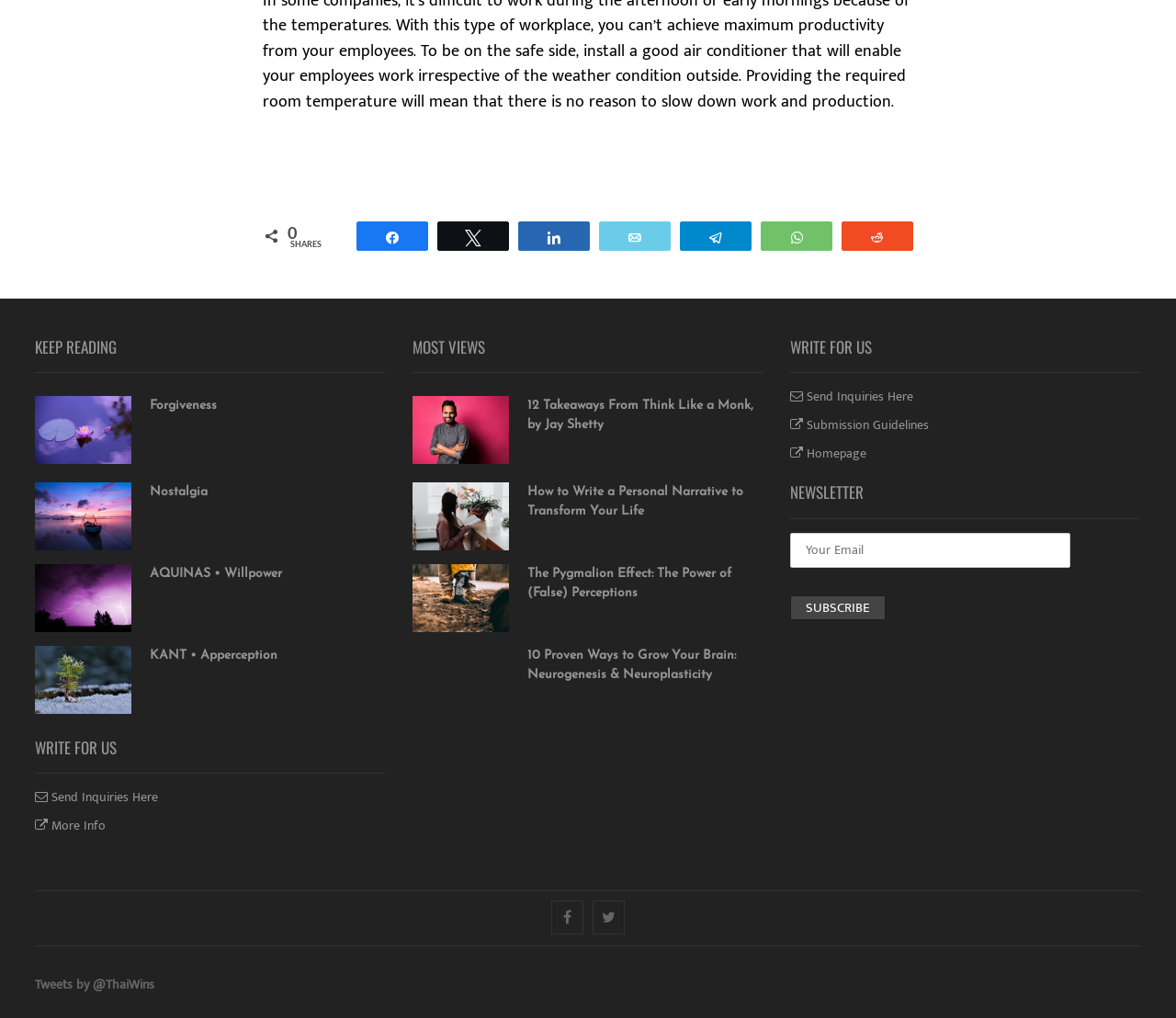With reference to the image, please provide a detailed answer to the following question: How many ways to grow your brain are mentioned?

I found an article on the webpage titled '10 Proven Ways to Grow Your Brain: Neurogenesis & Neuroplasticity', which mentions 10 ways to grow your brain.